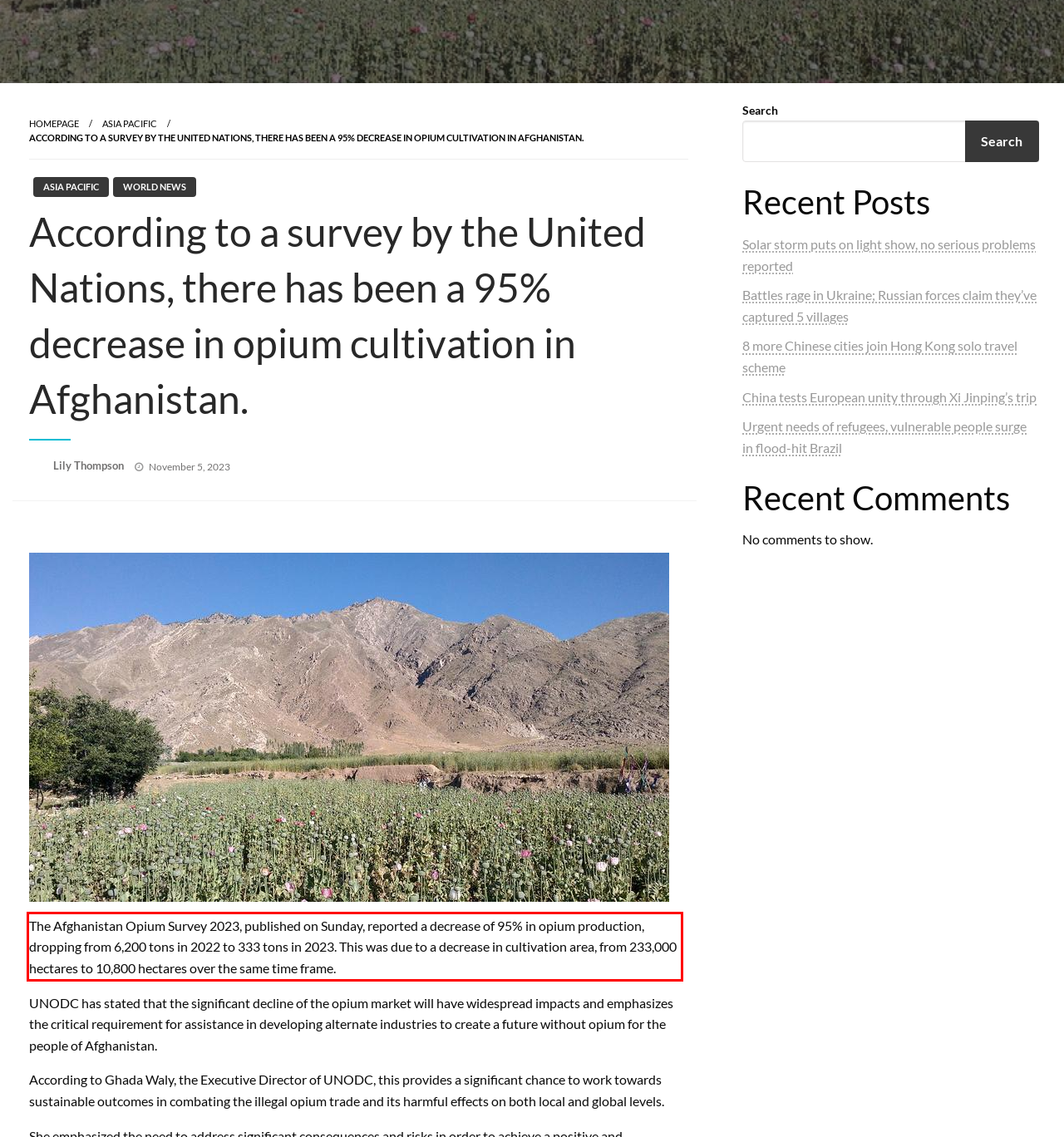With the provided screenshot of a webpage, locate the red bounding box and perform OCR to extract the text content inside it.

The Afghanistan Opium Survey 2023, published on Sunday, reported a decrease of 95% in opium production, dropping from 6,200 tons in 2022 to 333 tons in 2023. This was due to a decrease in cultivation area, from 233,000 hectares to 10,800 hectares over the same time frame.